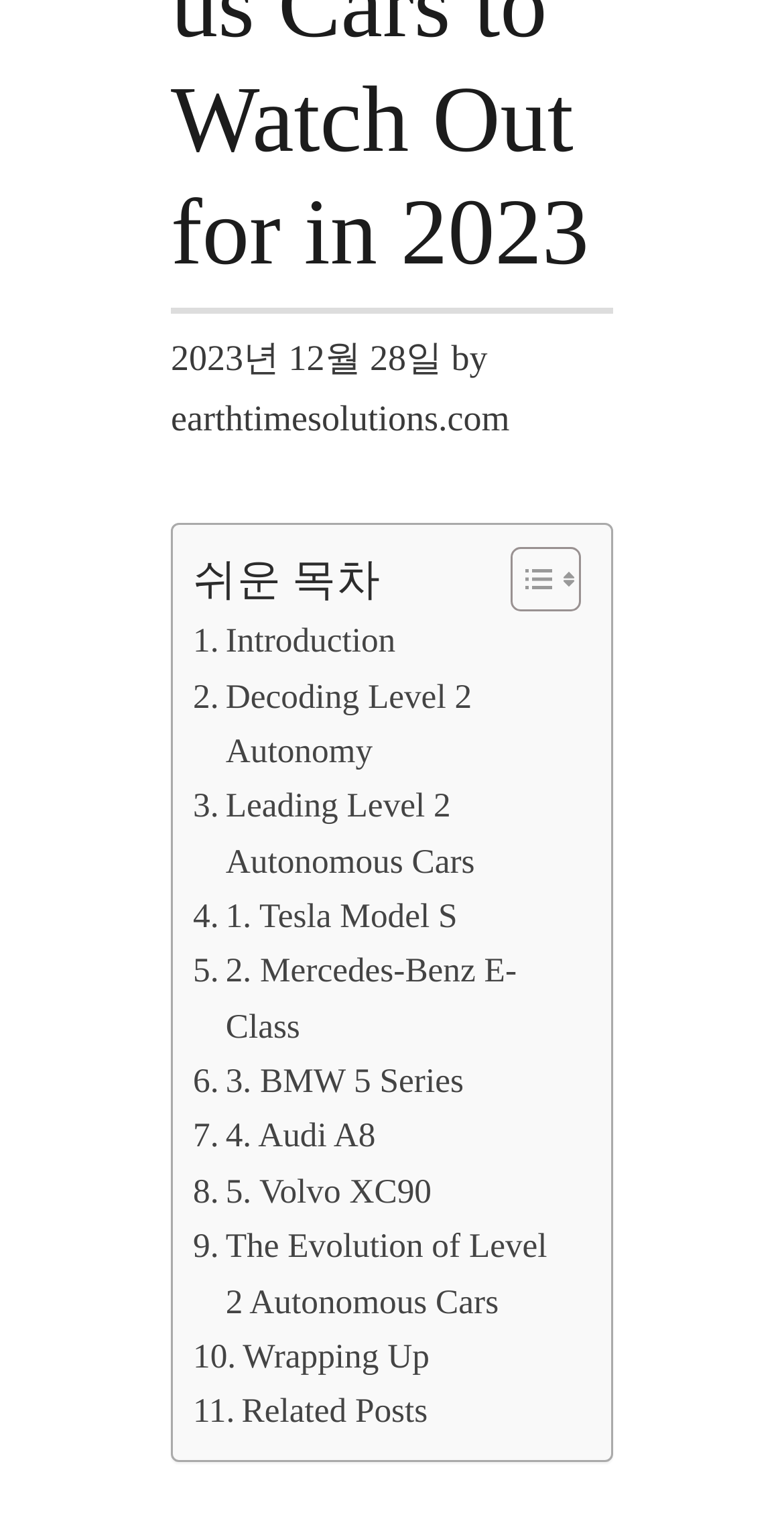Please provide a comprehensive response to the question based on the details in the image: What is the date of the article?

The date of the article can be found at the top of the webpage, where it says '2023년 12월 28일' next to the time element.